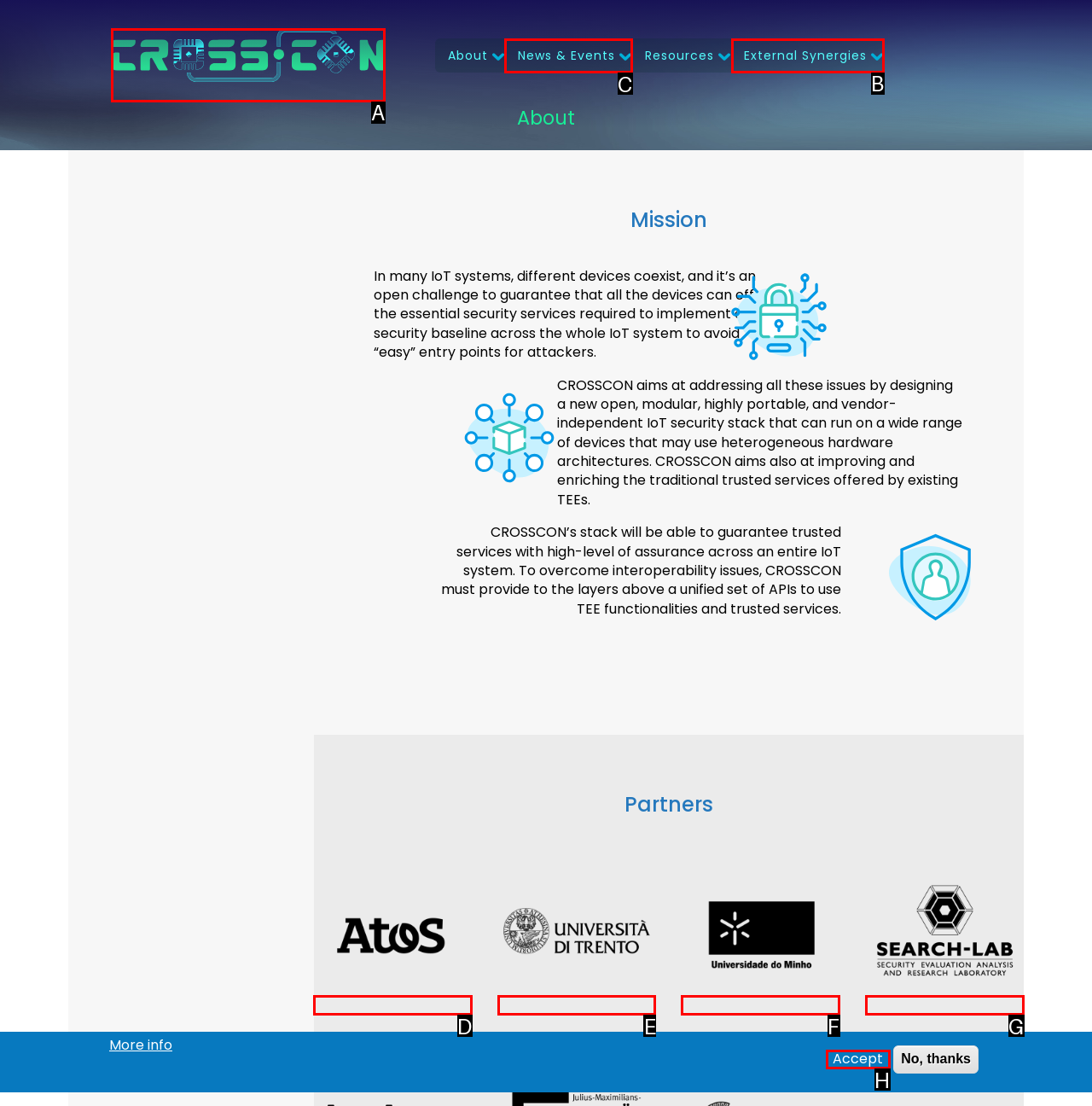Which UI element's letter should be clicked to achieve the task: Click on the 'News & Events' link
Provide the letter of the correct choice directly.

C